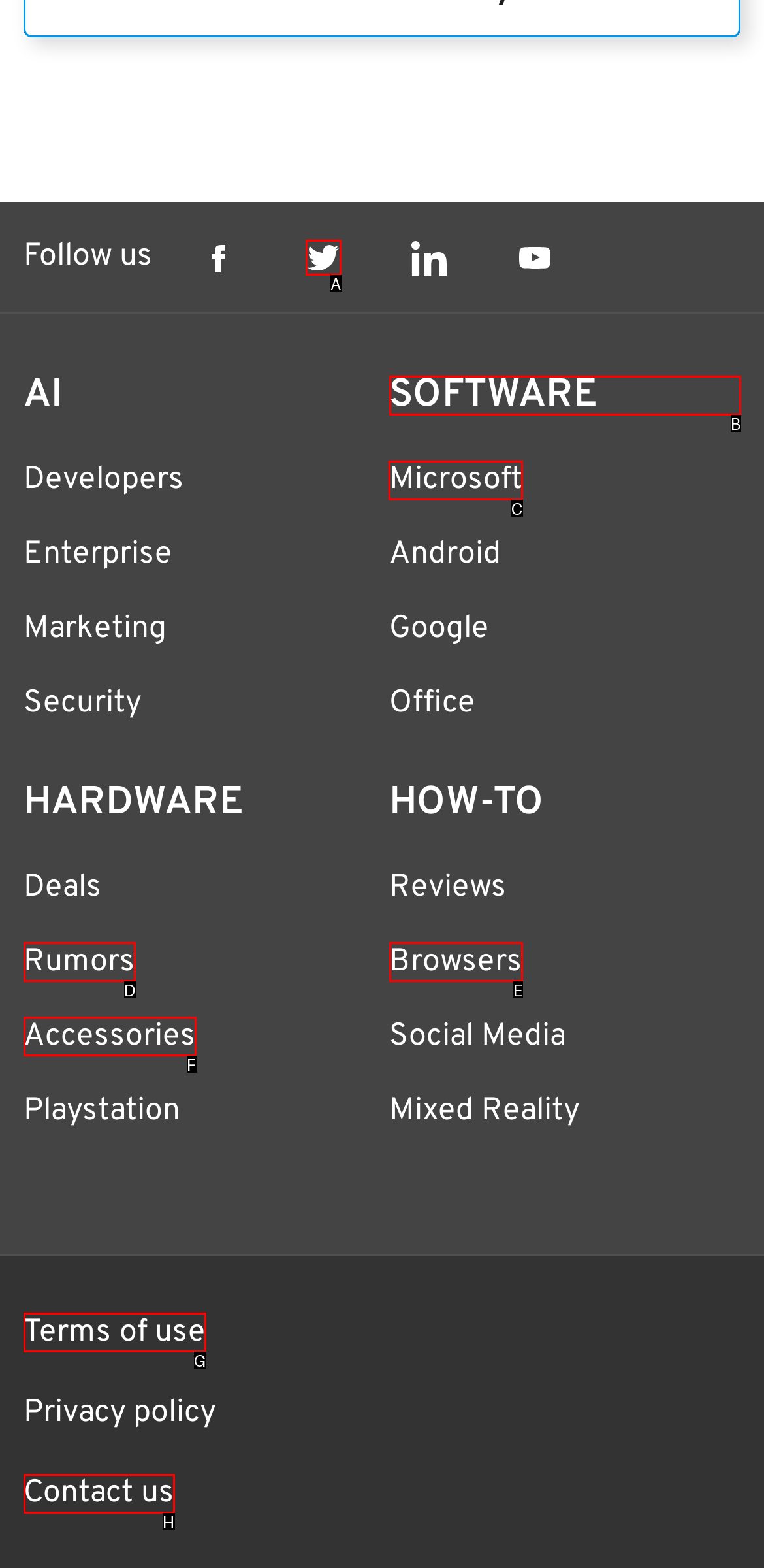Show which HTML element I need to click to perform this task: Visit the Microsoft page Answer with the letter of the correct choice.

C